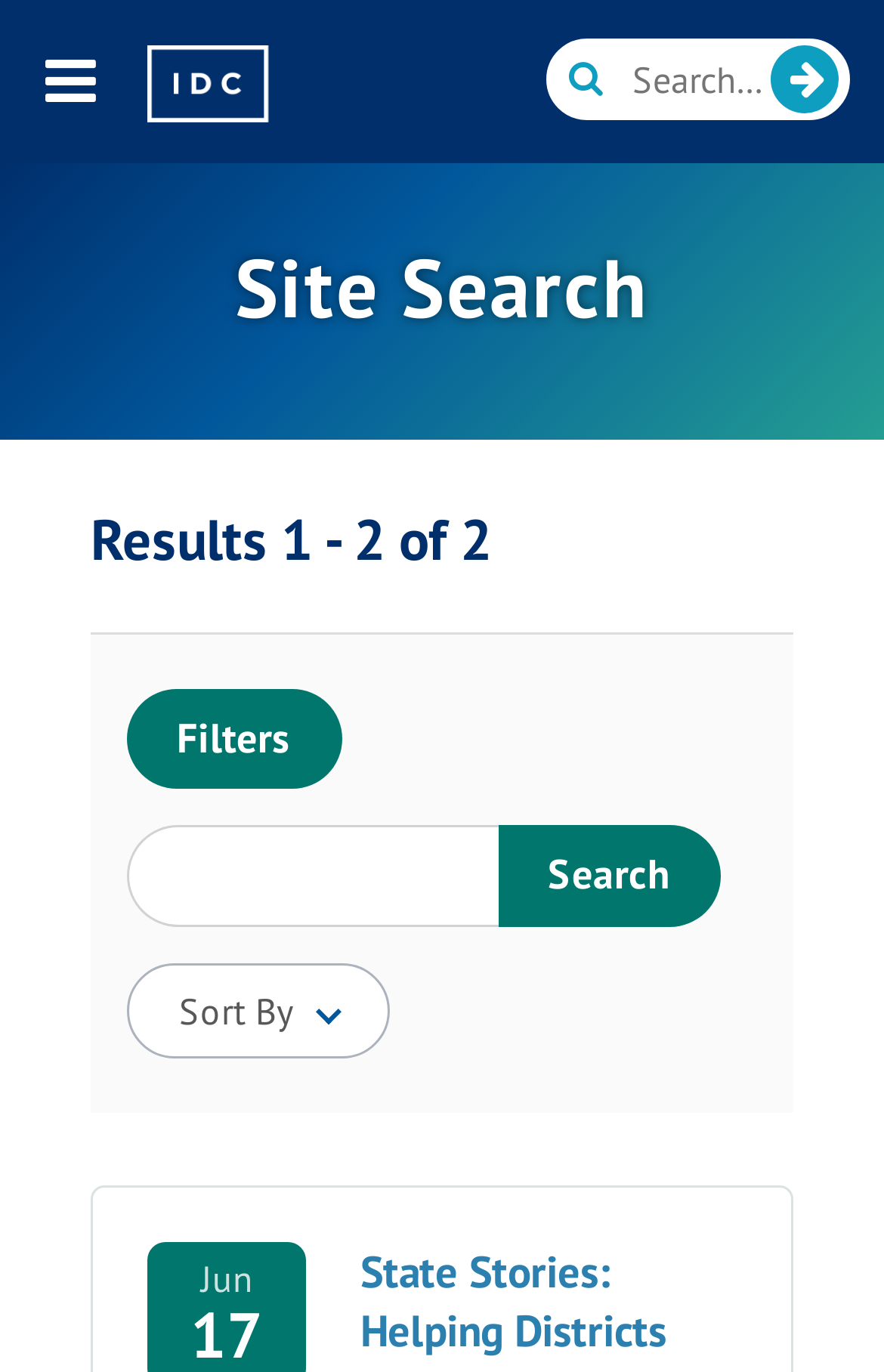Given the description "value="Search"", determine the bounding box of the corresponding UI element.

[0.564, 0.601, 0.815, 0.675]